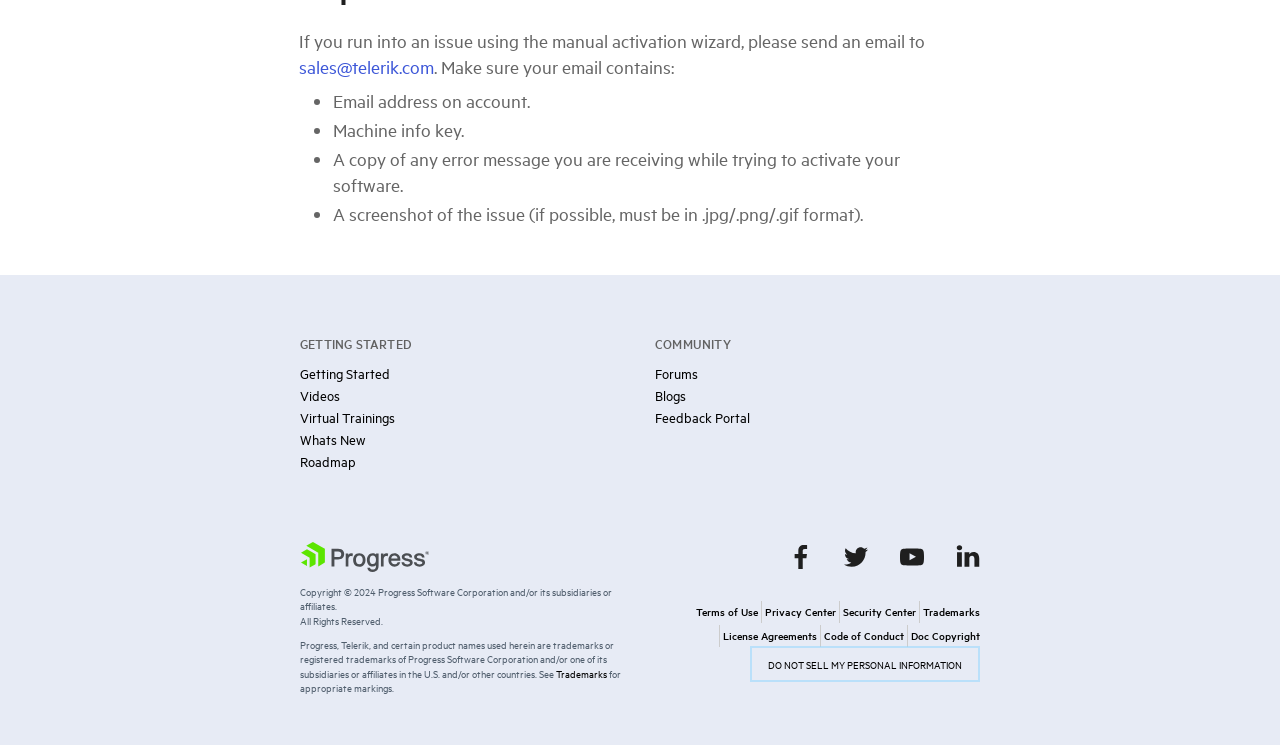Provide the bounding box coordinates of the HTML element this sentence describes: "Getting Started". The bounding box coordinates consist of four float numbers between 0 and 1, i.e., [left, top, right, bottom].

[0.234, 0.488, 0.305, 0.512]